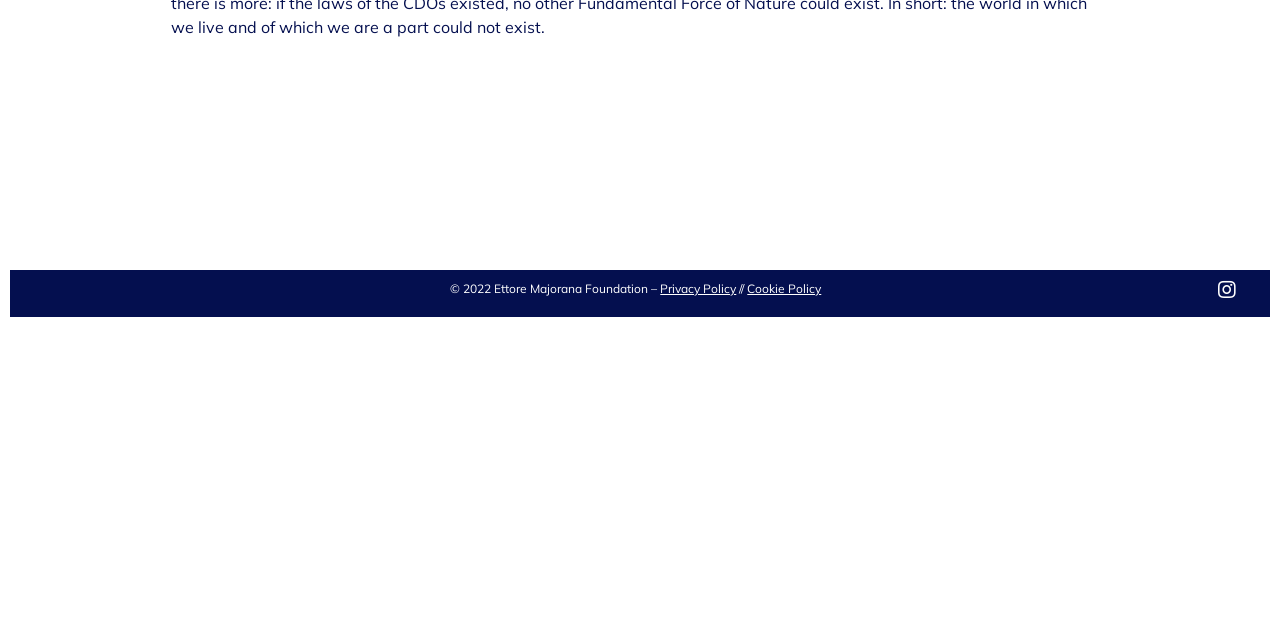Determine the bounding box coordinates of the UI element described below. Use the format (top-left x, top-left y, bottom-right x, bottom-right y) with floating point numbers between 0 and 1: Privacy Policy

[0.516, 0.439, 0.575, 0.462]